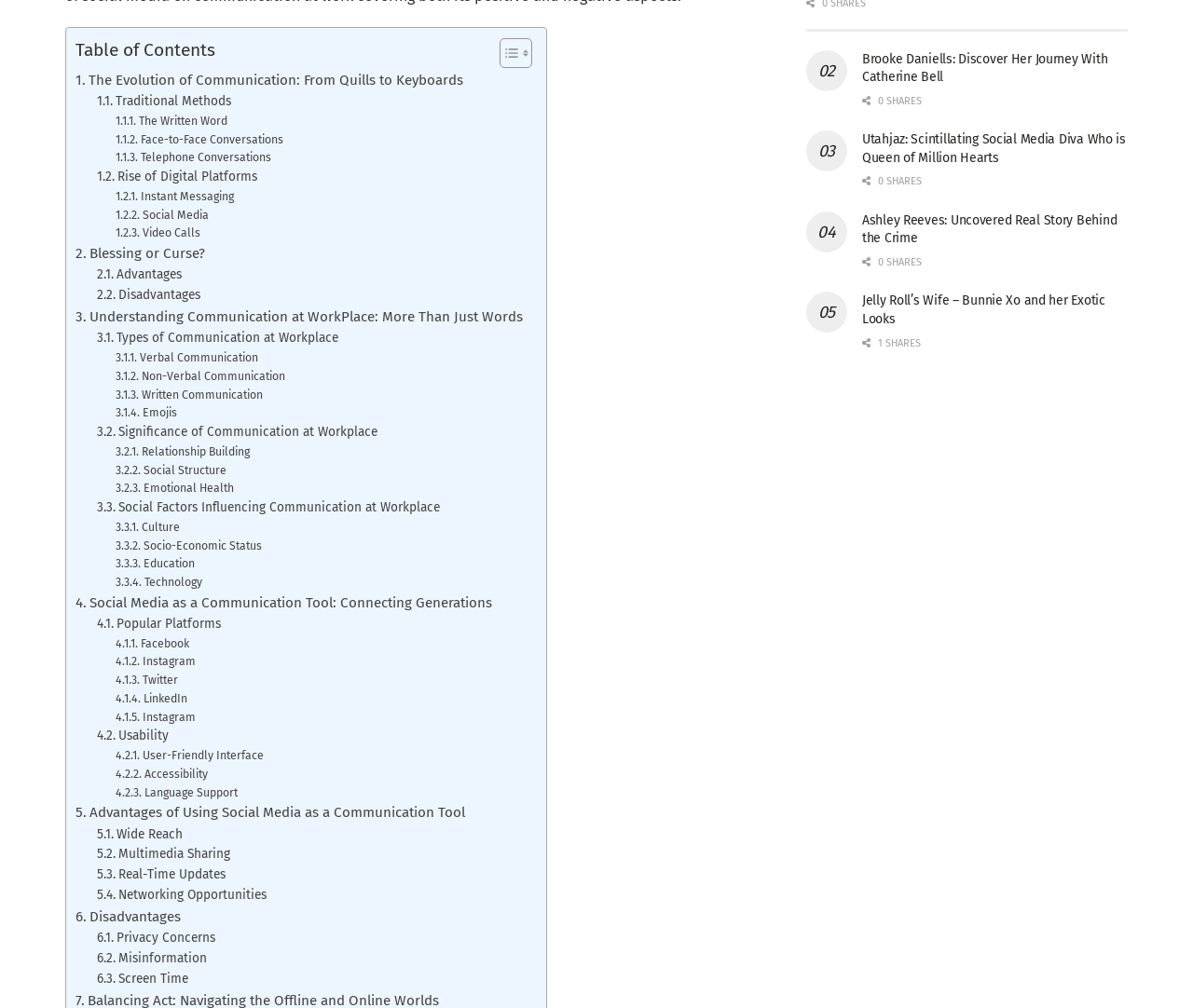Provide the bounding box coordinates for the UI element described in this sentence: "Face-to-Face Conversations". The coordinates should be four float values between 0 and 1, i.e., [left, top, right, bottom].

[0.097, 0.132, 0.237, 0.15]